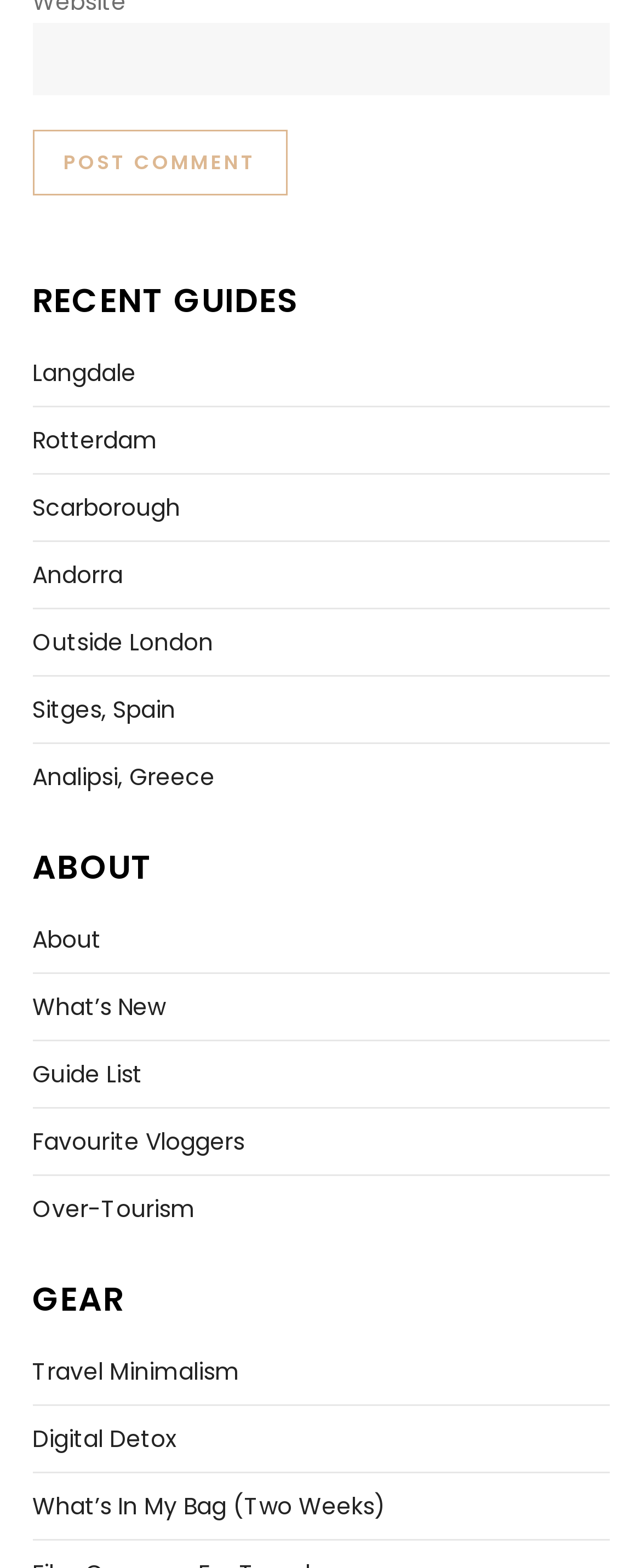Locate the bounding box coordinates of the item that should be clicked to fulfill the instruction: "Read about over-tourism".

[0.05, 0.757, 0.304, 0.784]